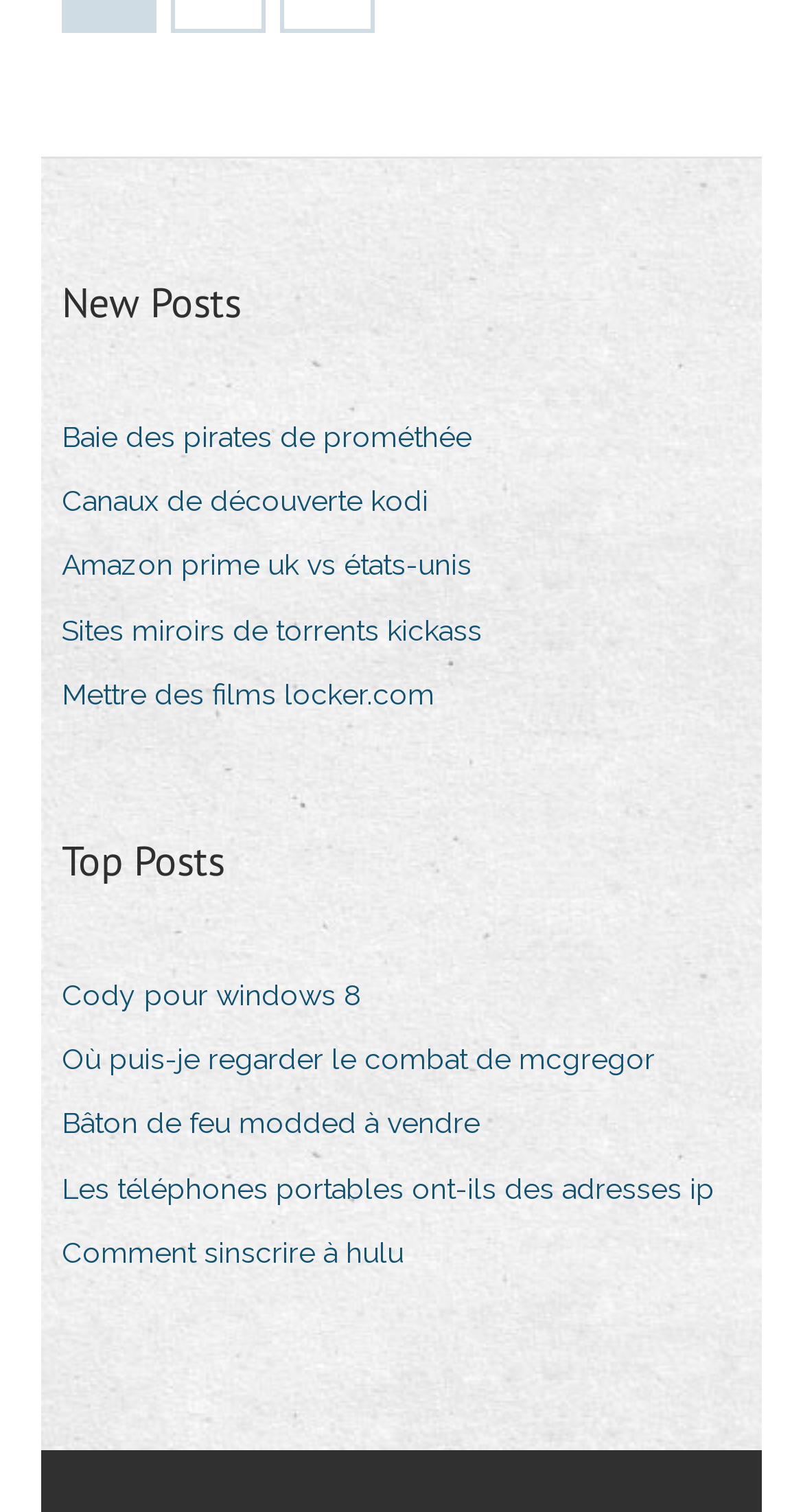Locate the bounding box coordinates of the area you need to click to fulfill this instruction: 'View new posts'. The coordinates must be in the form of four float numbers ranging from 0 to 1: [left, top, right, bottom].

[0.077, 0.18, 0.3, 0.221]